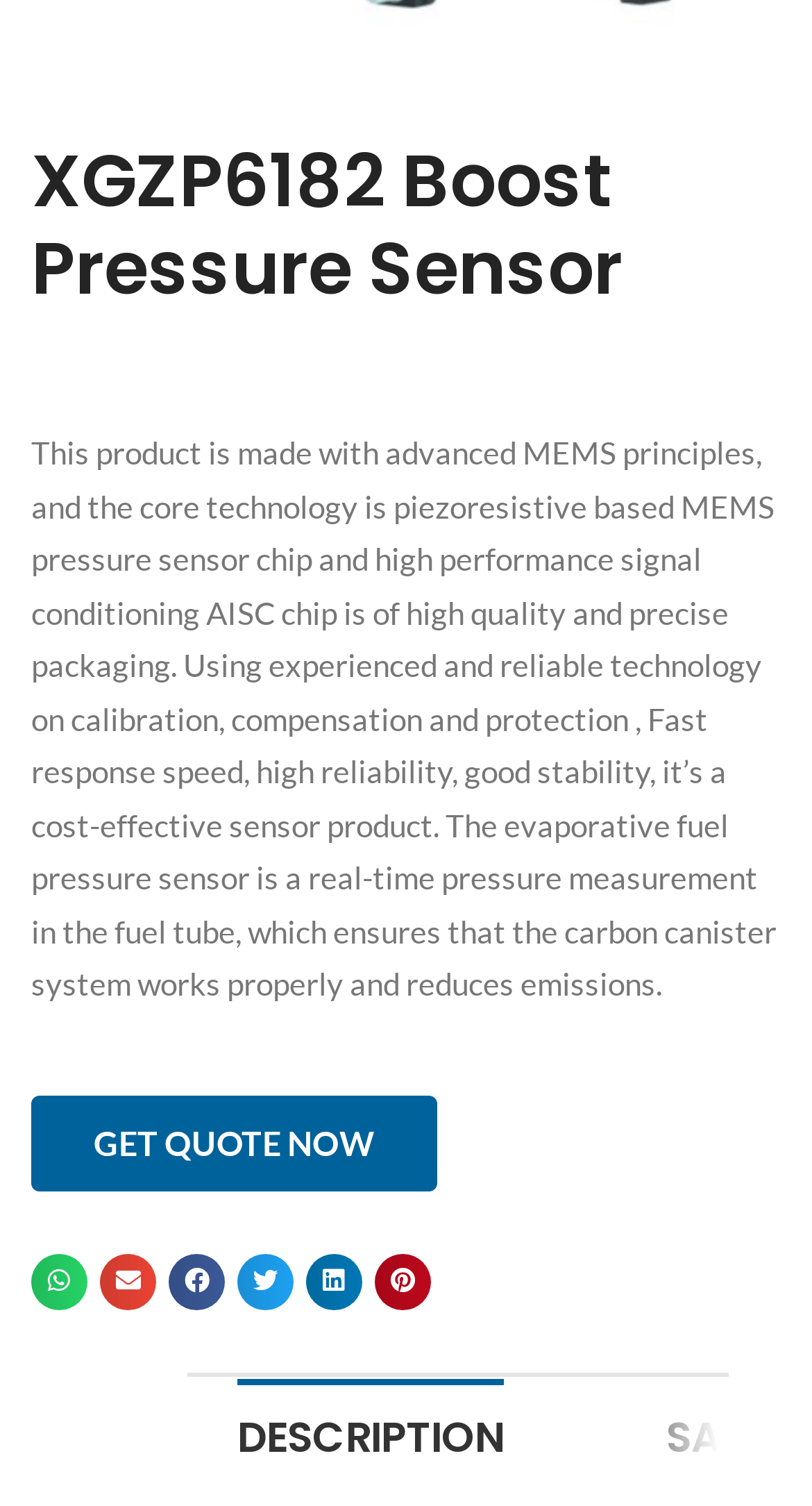Please specify the bounding box coordinates of the clickable region to carry out the following instruction: "Share the product on whatsapp". The coordinates should be four float numbers between 0 and 1, in the format [left, top, right, bottom].

[0.039, 0.832, 0.108, 0.869]